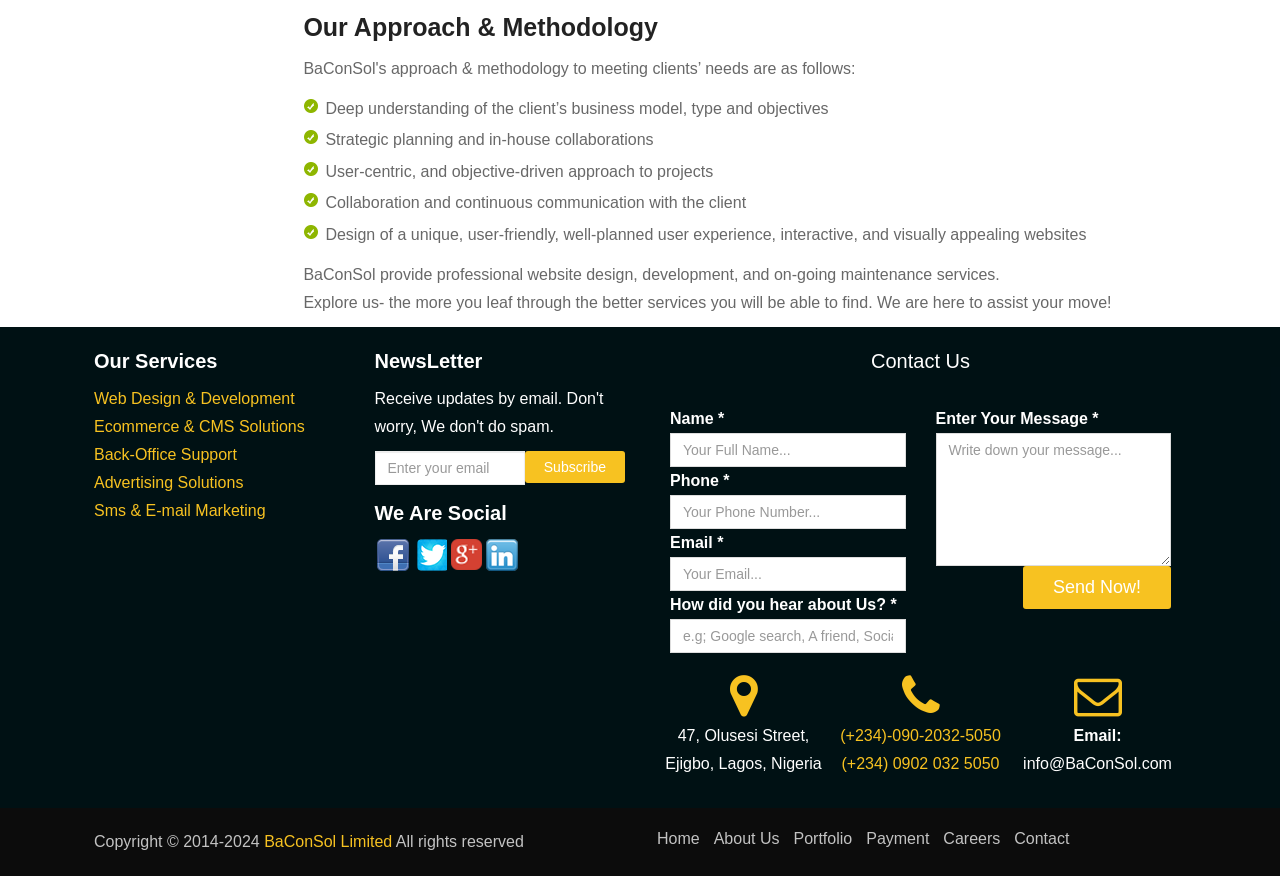Please determine the bounding box coordinates of the element to click in order to execute the following instruction: "Visit the Facebook page". The coordinates should be four float numbers between 0 and 1, specified as [left, top, right, bottom].

[0.293, 0.612, 0.321, 0.654]